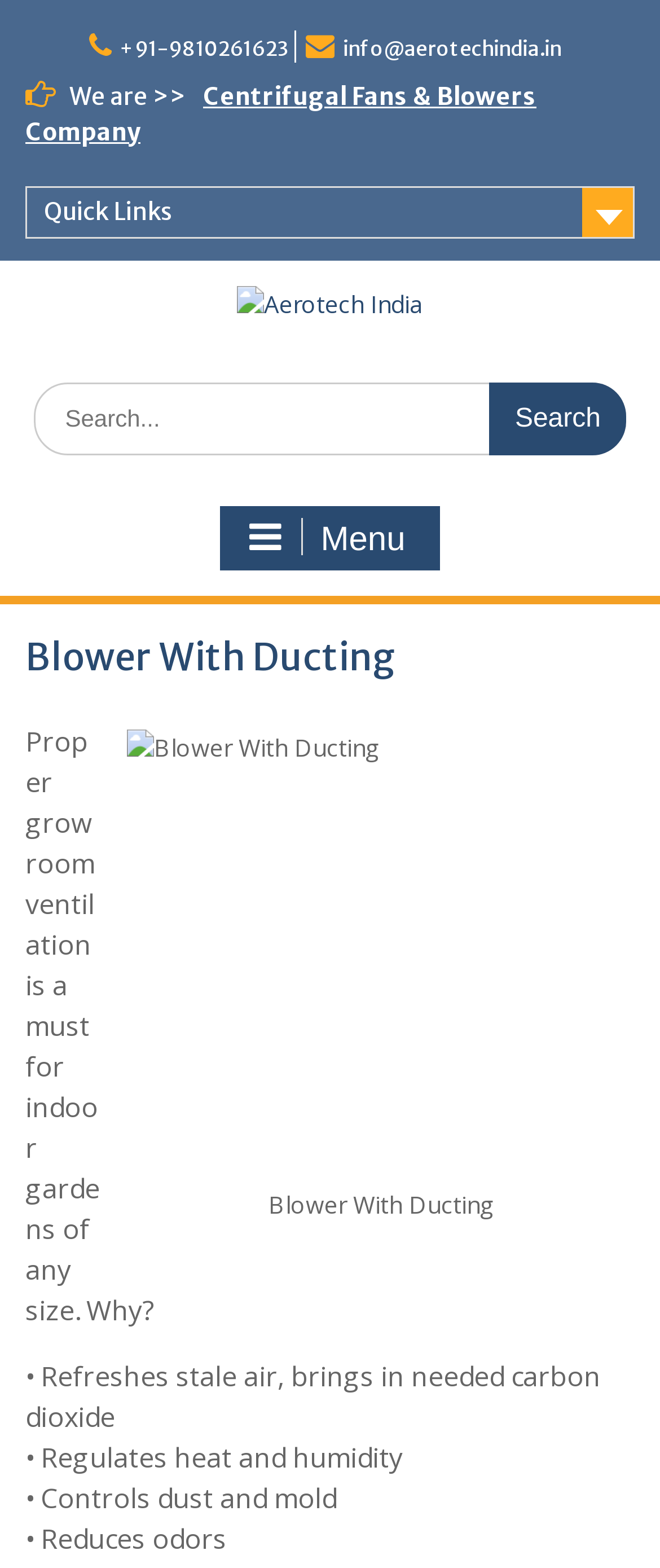Identify the bounding box coordinates of the clickable section necessary to follow the following instruction: "Open the menu". The coordinates should be presented as four float numbers from 0 to 1, i.e., [left, top, right, bottom].

[0.335, 0.322, 0.665, 0.363]